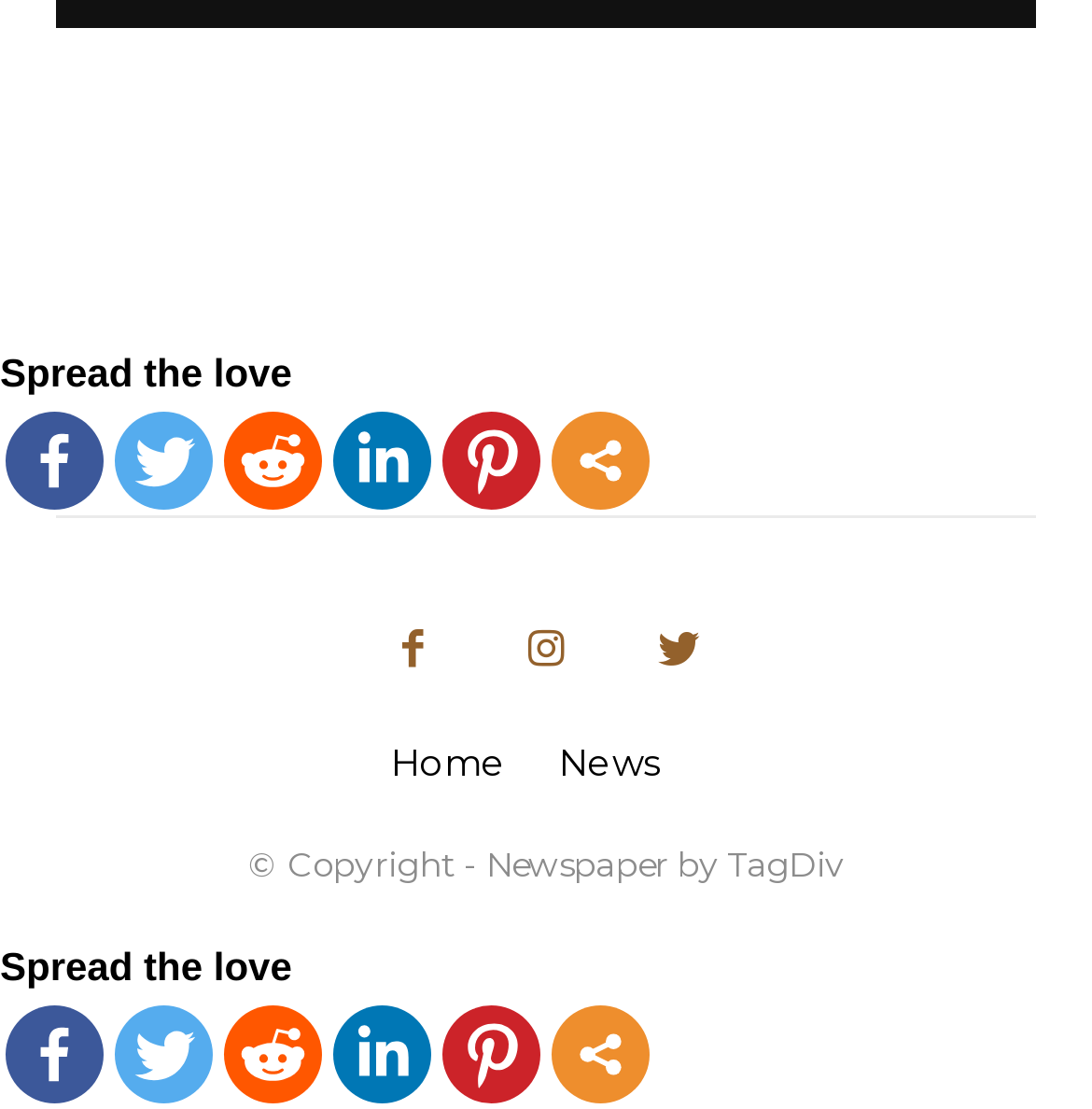Using the description "alt="Reddit" title="Reddit"", predict the bounding box of the relevant HTML element.

[0.205, 0.907, 0.295, 0.995]